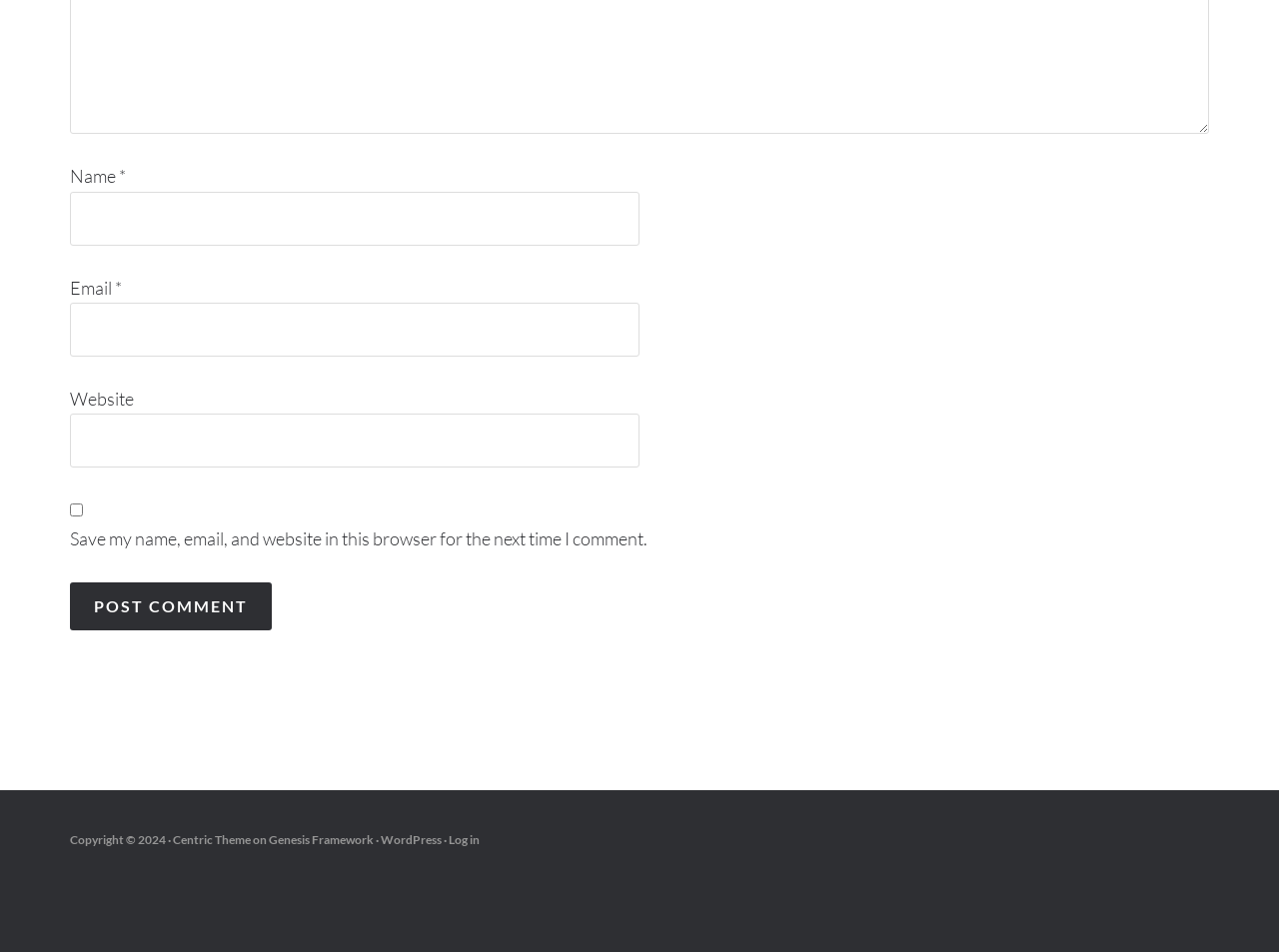Identify the bounding box coordinates of the region I need to click to complete this instruction: "Enter your name".

[0.055, 0.201, 0.5, 0.258]